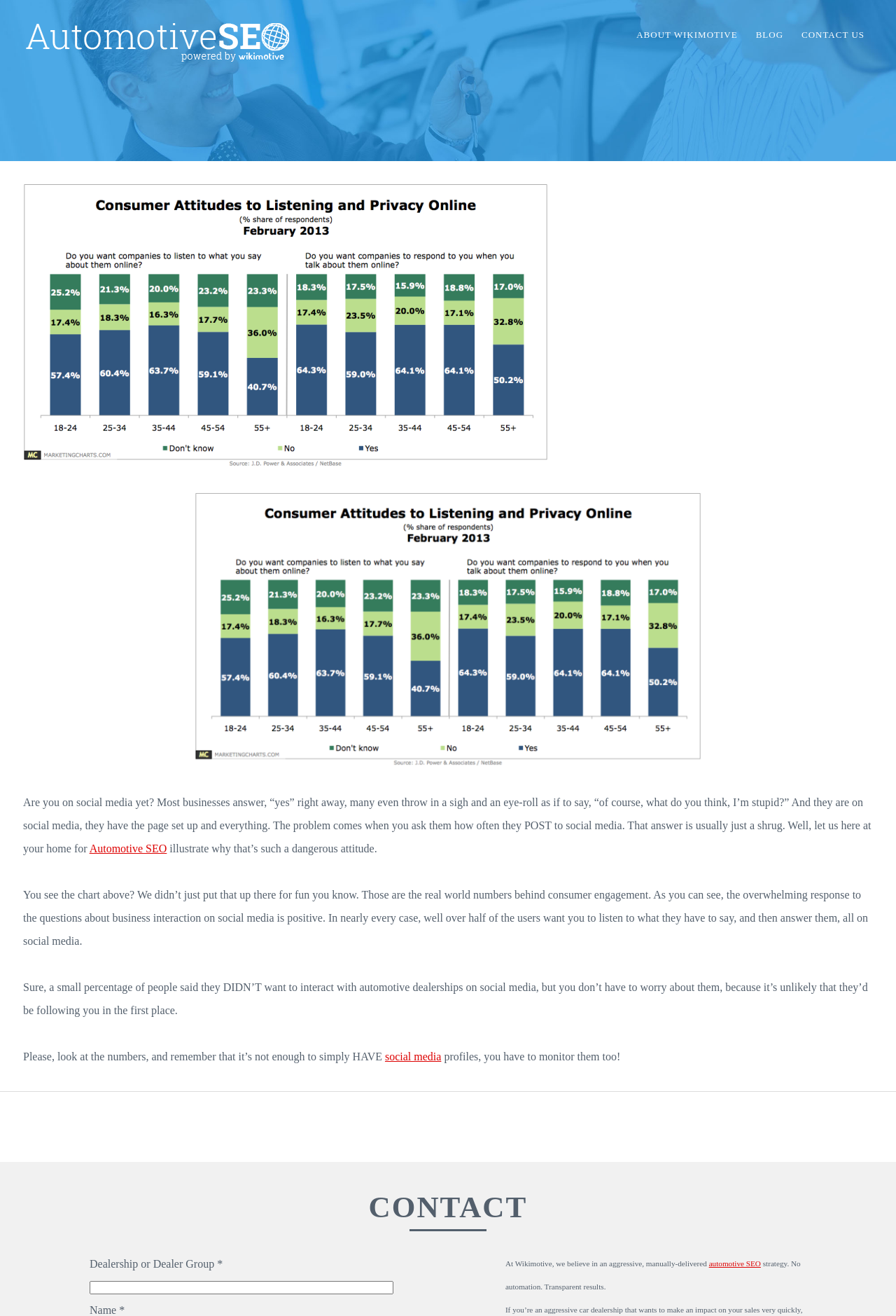Answer the question in one word or a short phrase:
What is the purpose of the chart above?

To show consumer engagement